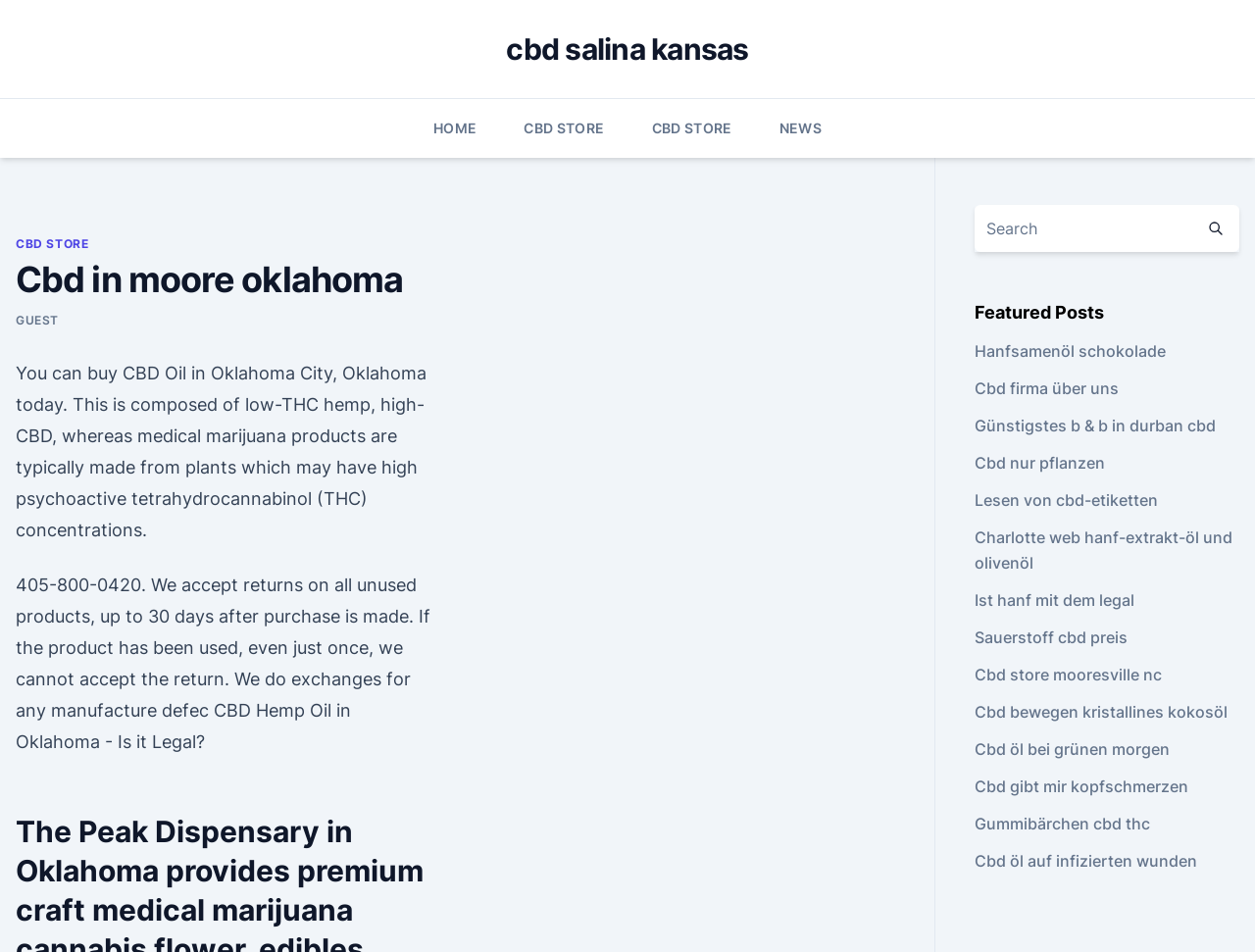Describe all significant elements and features of the webpage.

The webpage is about CBD in Moore, Oklahoma. At the top, there are four links: "cbd salina kansas", "HOME", "CBD STORE", and "NEWS". Below these links, there is a header section with a heading that reads "Cbd in moore oklahoma". To the right of the header, there is a link "GUEST".

The main content of the webpage is divided into two sections. On the left, there is a block of text that explains what CBD oil is and its legality in Oklahoma. Below this text, there is another block of text that provides information about returns and exchanges of CBD products.

On the right side of the webpage, there is a search bar with a button and a magnifying glass icon. Above the search bar, there is a heading that reads "Featured Posts". Below the search bar, there are 15 links to various articles or blog posts related to CBD, such as "Hanfsamenöl schokolade", "Cbd firma über uns", and "Cbd öl auf infizierten wunden". These links are arranged in a vertical list, taking up most of the right side of the webpage.